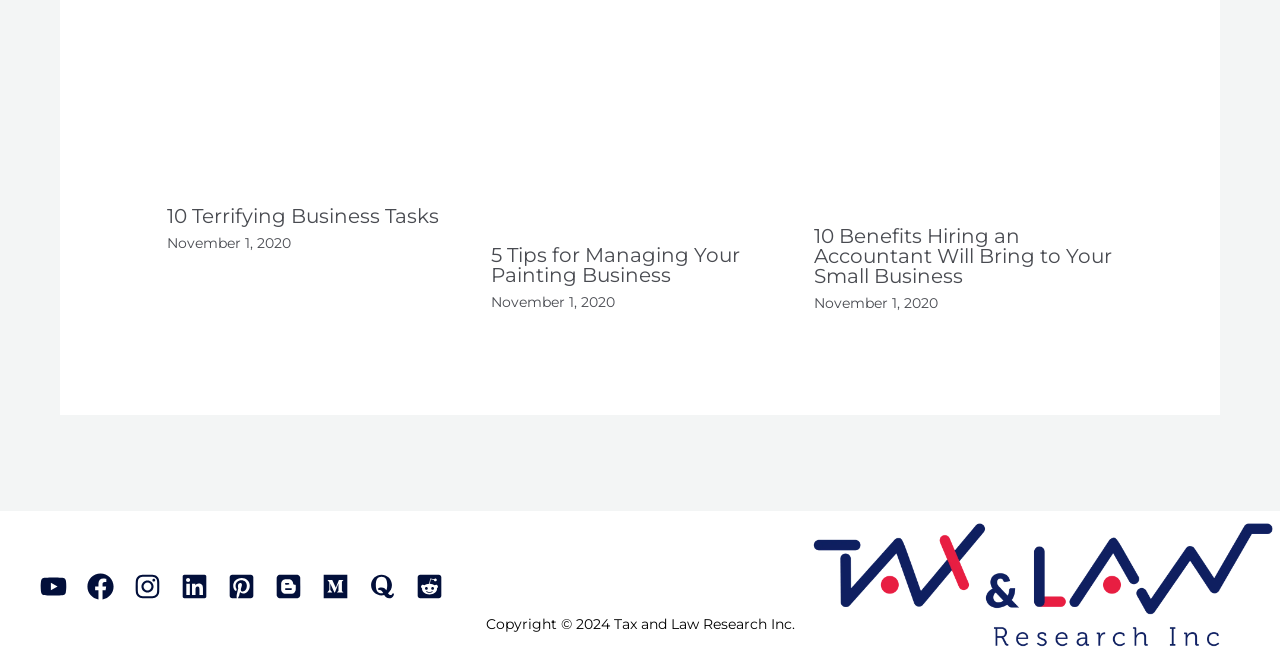Highlight the bounding box coordinates of the element you need to click to perform the following instruction: "Click the YouTube icon."

[0.031, 0.872, 0.052, 0.913]